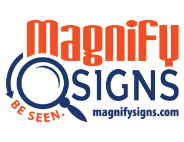Create a detailed narrative for the image.

The image features the logo of Magnify Signs, a company specializing in custom signage solutions. The logo prominently displays the name "Magnify" in a bold, orange font that signifies clarity and visibility, while the word "SIGNS" is rendered in a contrasting navy blue, reinforcing the branding. A magnifying glass icon emphasizes the company's focus on visibility, with the slogan "BE SEEN" creatively integrated into the design. The bottom of the logo includes the website address "magnifysigns.com," inviting visitors to explore their offerings. This visual identity captures the essence of their business, showcasing a commitment to providing effective signage solutions for a variety of needs.